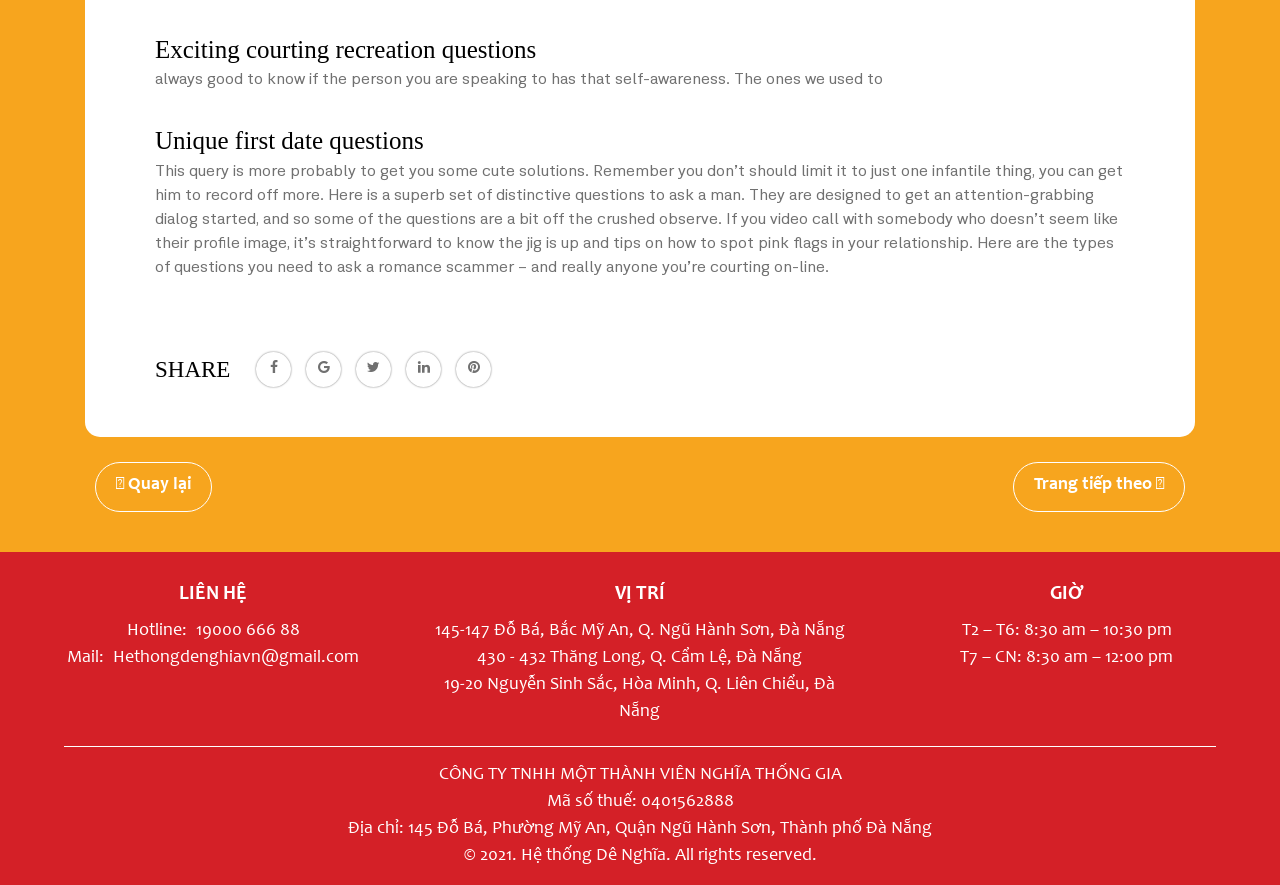What is the name of the company?
Provide a well-explained and detailed answer to the question.

The company name is mentioned at the bottom of the webpage, which is 'CÔNG TY TNHH MỘT THÀNH VIÊN NGHĨA THỐNG GIA'.